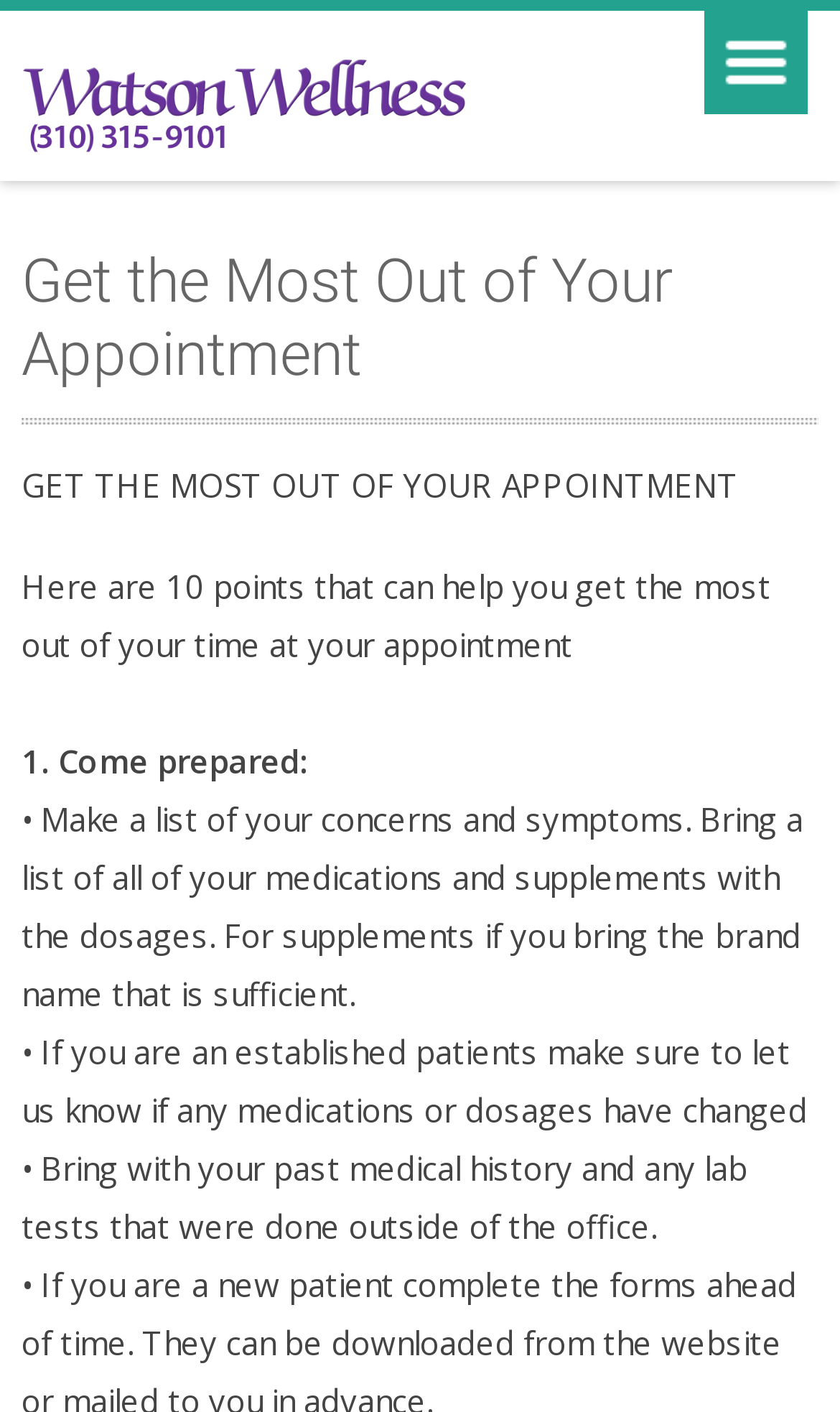Determine the bounding box coordinates of the UI element described by: "alt="Watson Wellness"".

[0.026, 0.05, 0.821, 0.08]